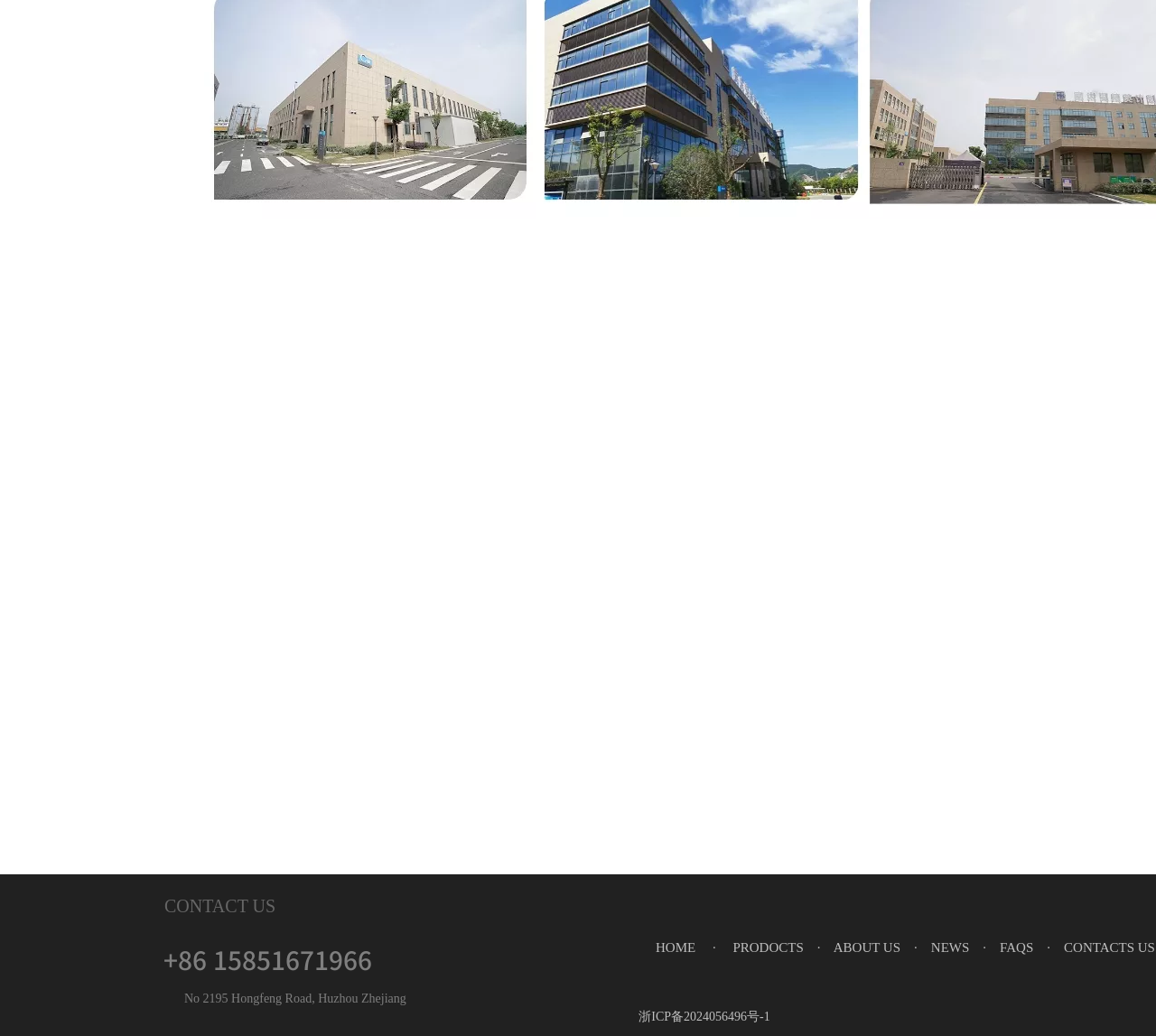What is the ICP registration number?
Please respond to the question with a detailed and thorough explanation.

I found the ICP registration number by examining the link element at the bottom of the page, which has the text '浙ICP备2024056496号-1'.